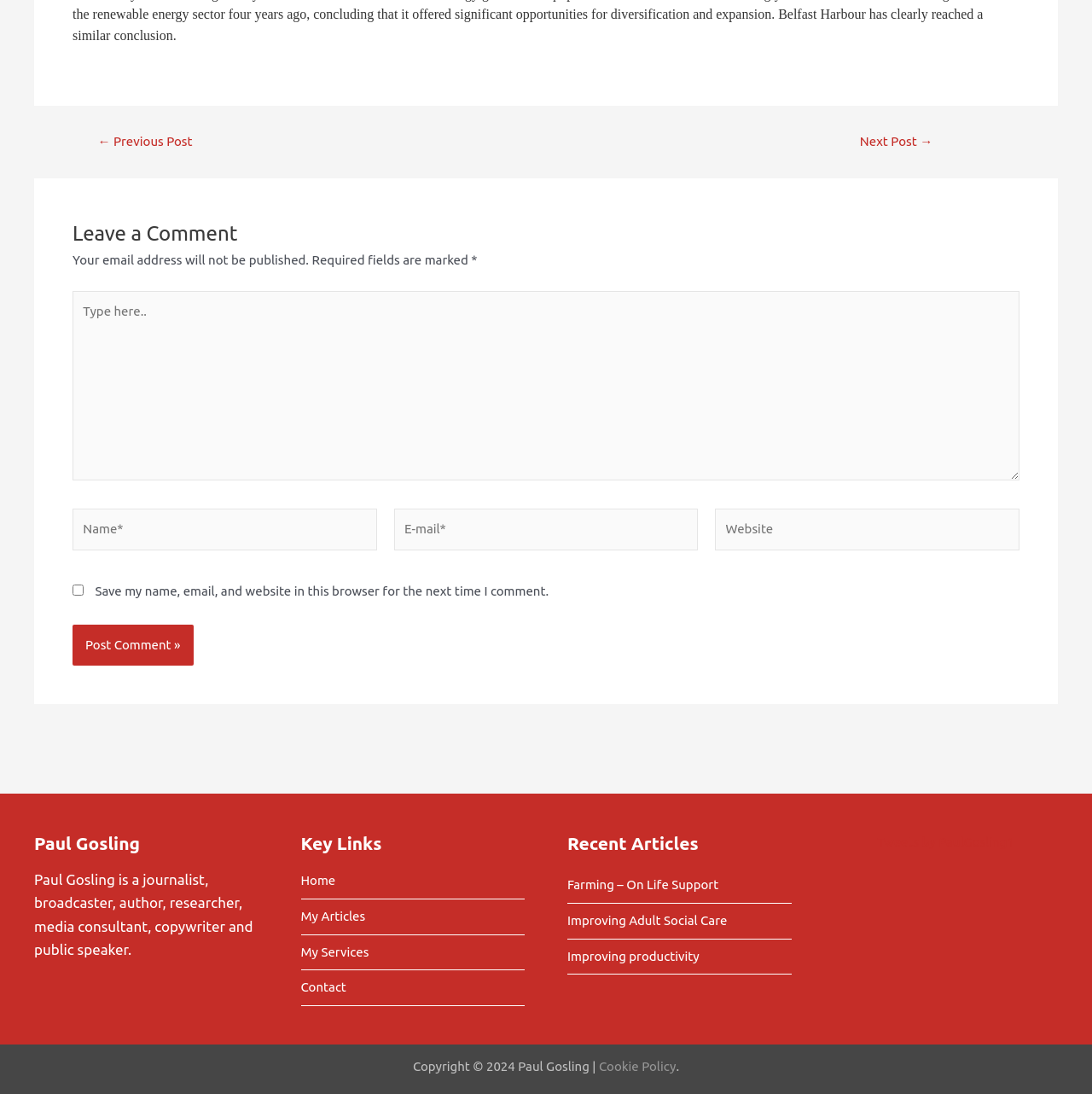Please specify the bounding box coordinates of the element that should be clicked to execute the given instruction: 'Enter your name'. Ensure the coordinates are four float numbers between 0 and 1, expressed as [left, top, right, bottom].

[0.066, 0.465, 0.103, 0.479]